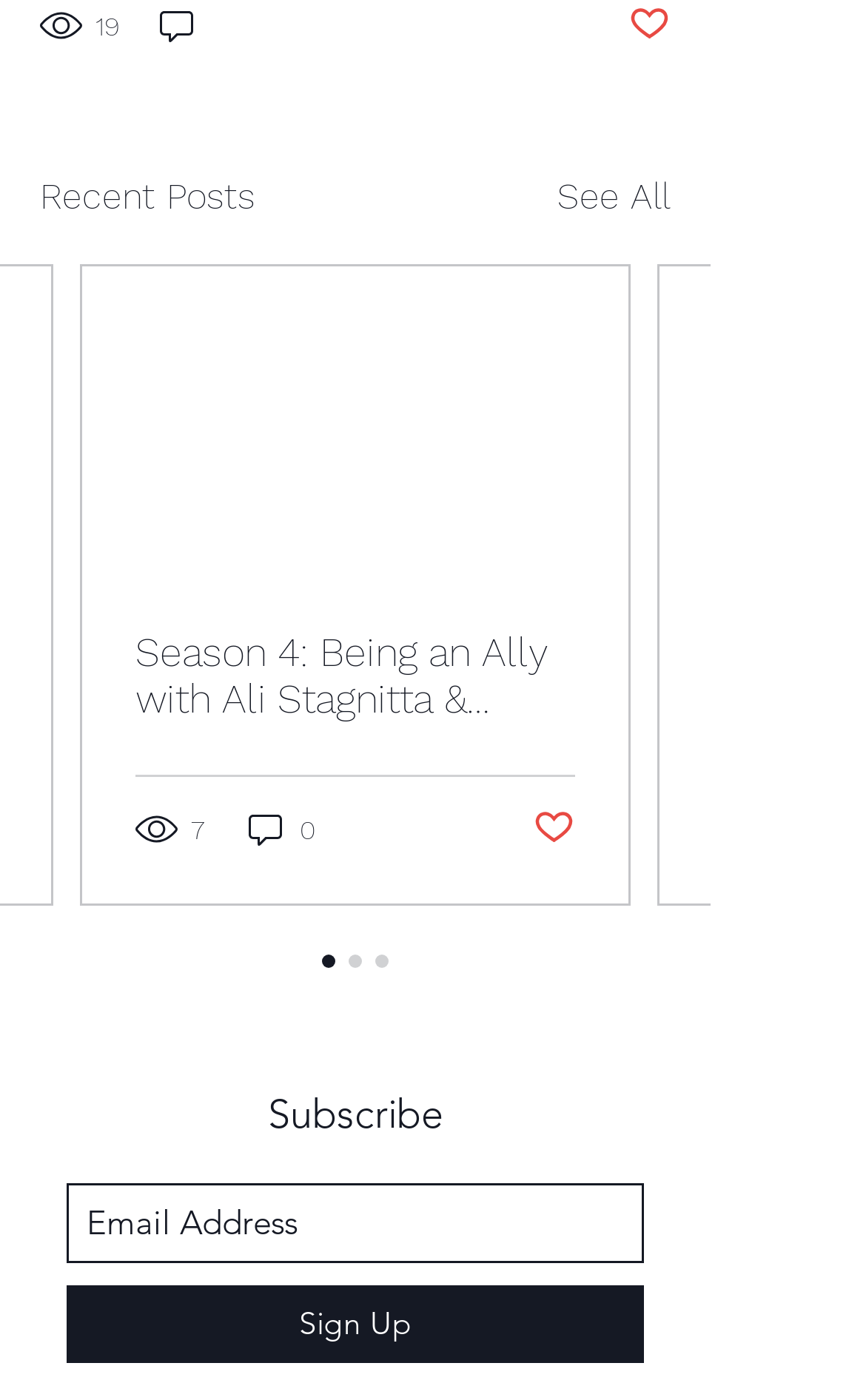Extract the bounding box coordinates for the UI element described by the text: "aria-label="Email Address" name="email" placeholder="Email Address"". The coordinates should be in the form of [left, top, right, bottom] with values between 0 and 1.

[0.077, 0.844, 0.744, 0.902]